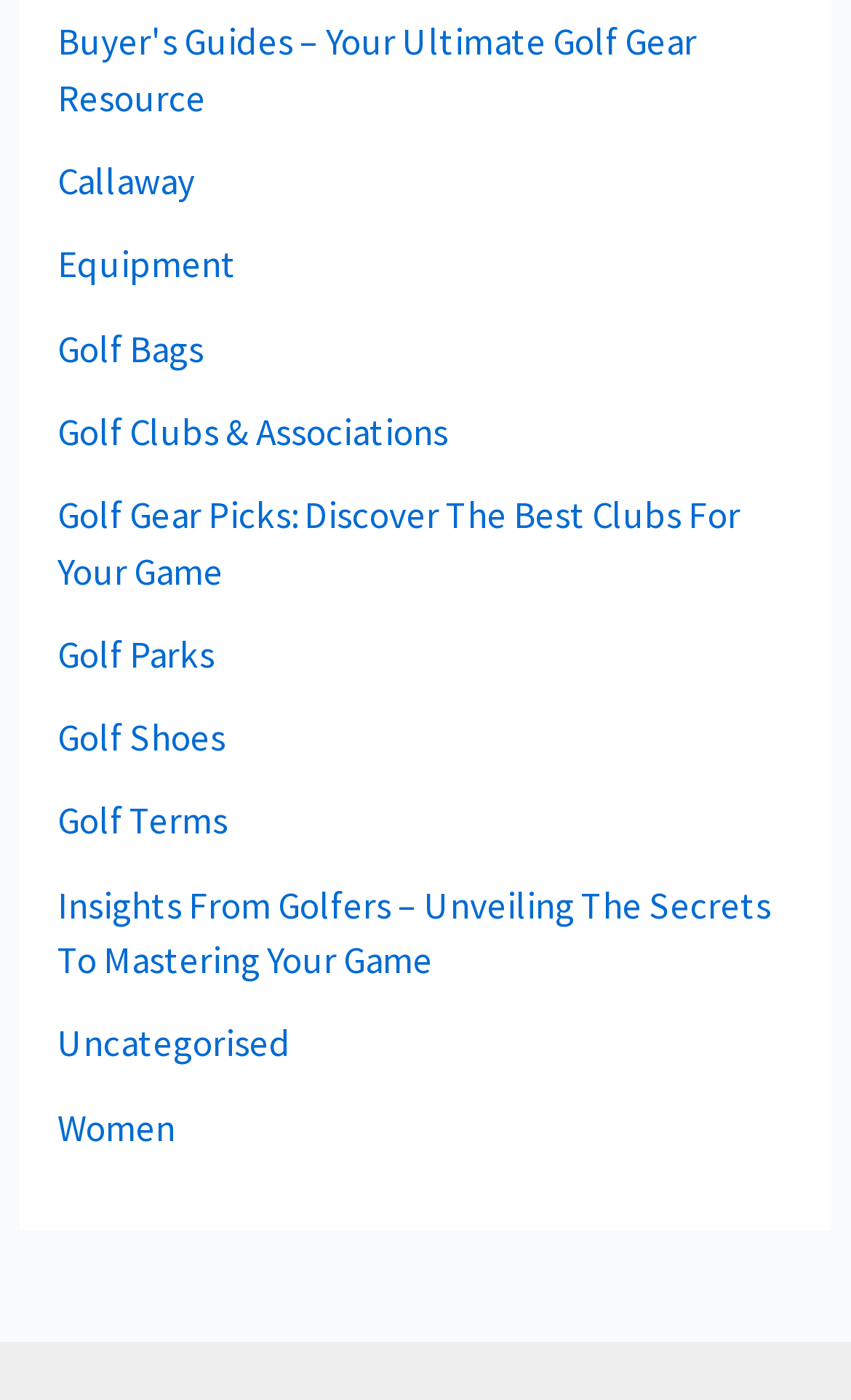How many categories of golf gear are listed?
Answer the question with a thorough and detailed explanation.

The webpage lists six categories of golf gear: 'Golf Clubs & Associations', 'Golf Bags', 'Golf Shoes', 'Golf Parks', 'Golf Gear Picks', and 'Golf Terms'.